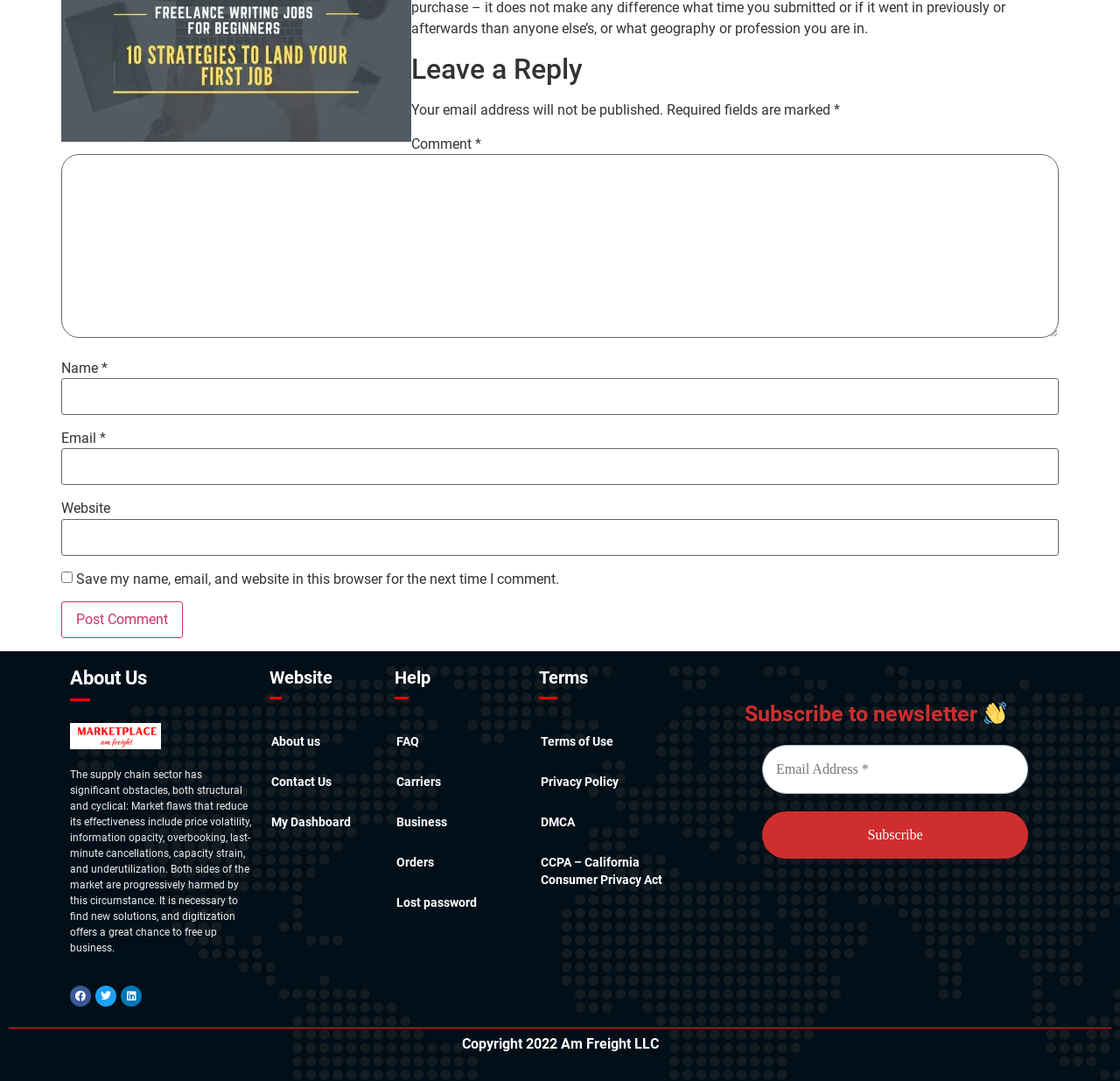How many social media links are available?
Can you provide an in-depth and detailed response to the question?

There are three social media links available, namely Facebook, Twitter, and Linkedin, which are represented by their respective icons and can be found at the bottom of the webpage.